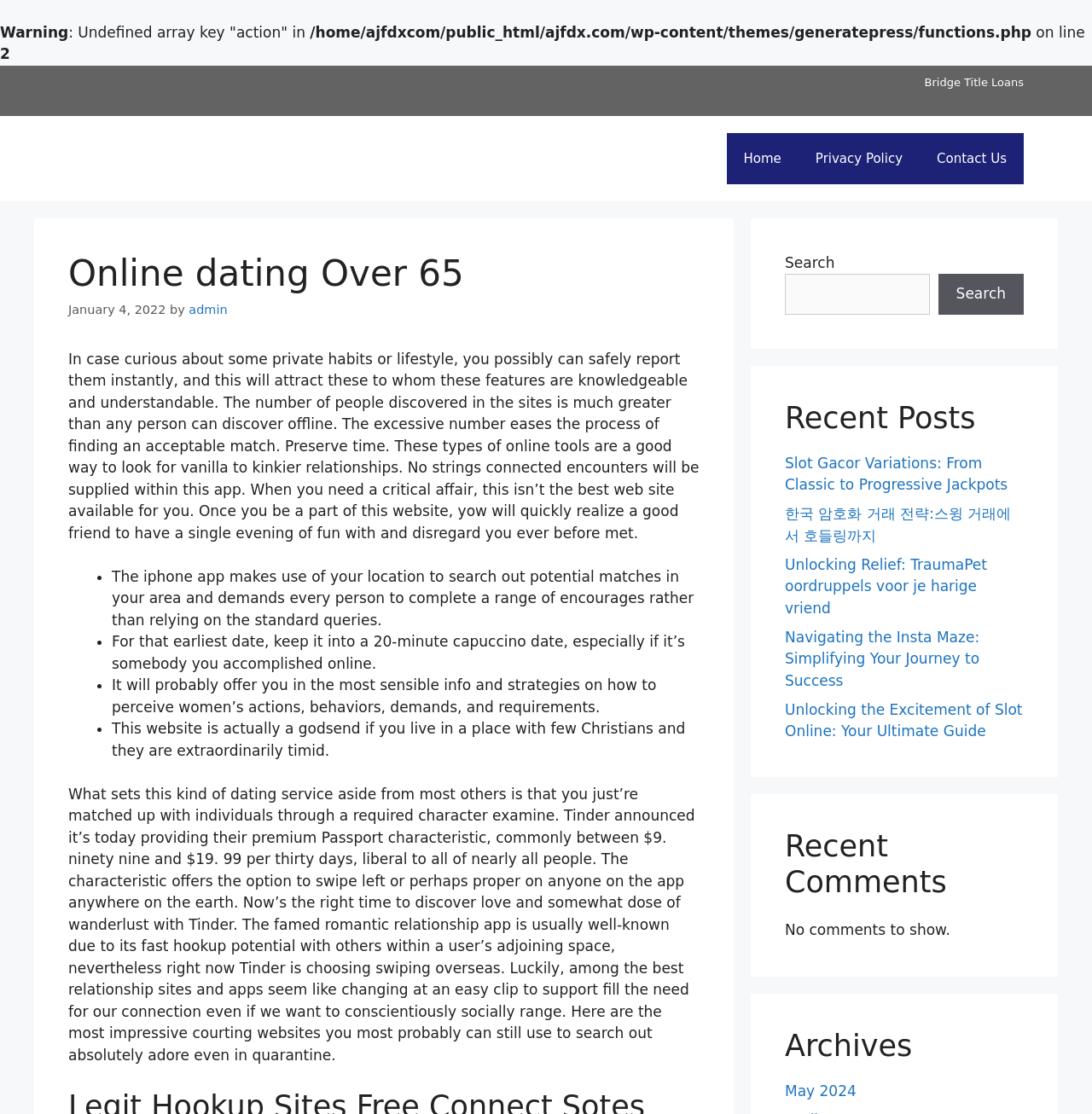Respond to the question with just a single word or phrase: 
What is the purpose of the website?

Online dating